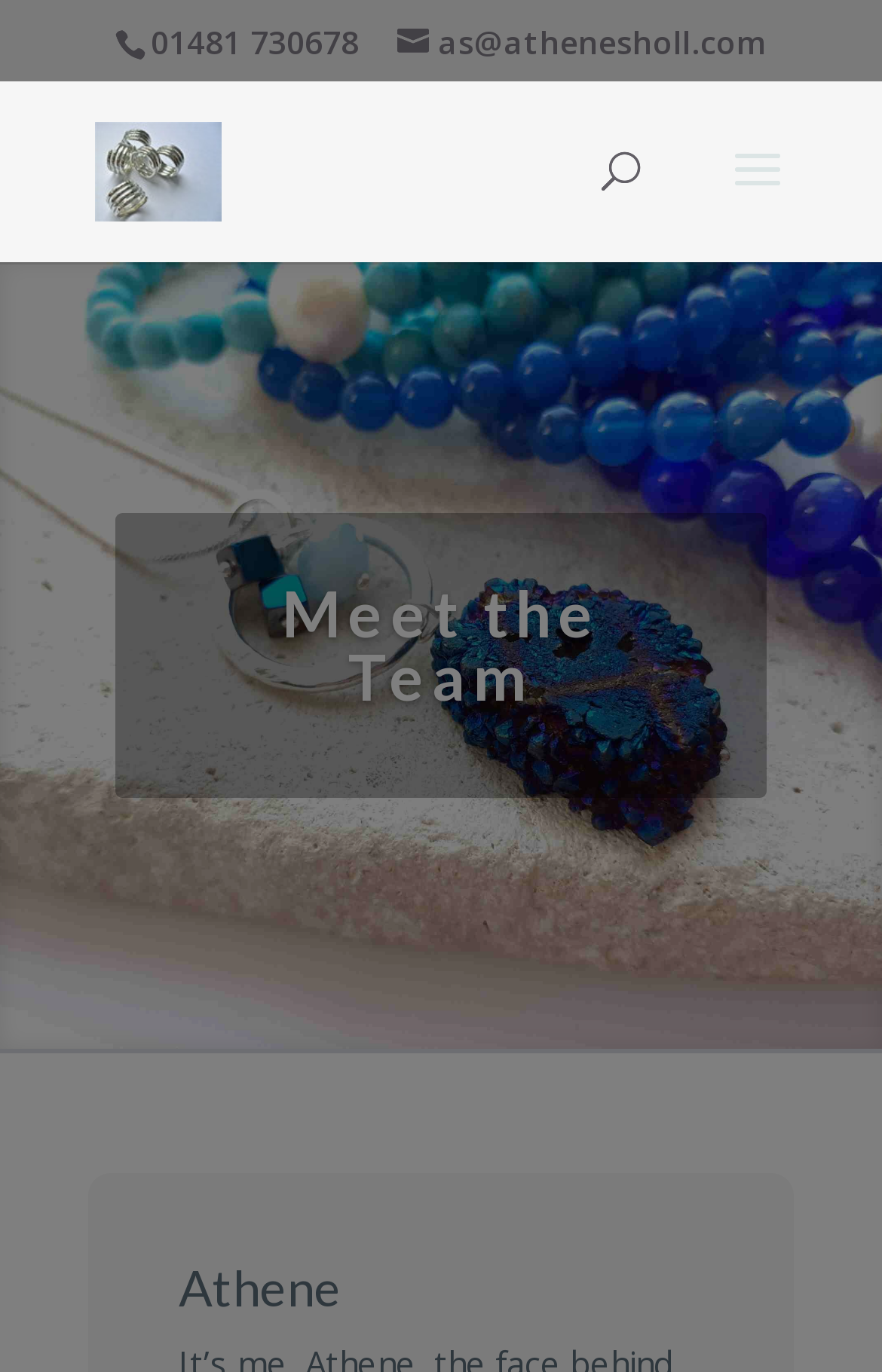What is the email address to contact?
Please give a detailed and thorough answer to the question, covering all relevant points.

I found the email address by looking at the link element at the top of the page, which displays the contact information.